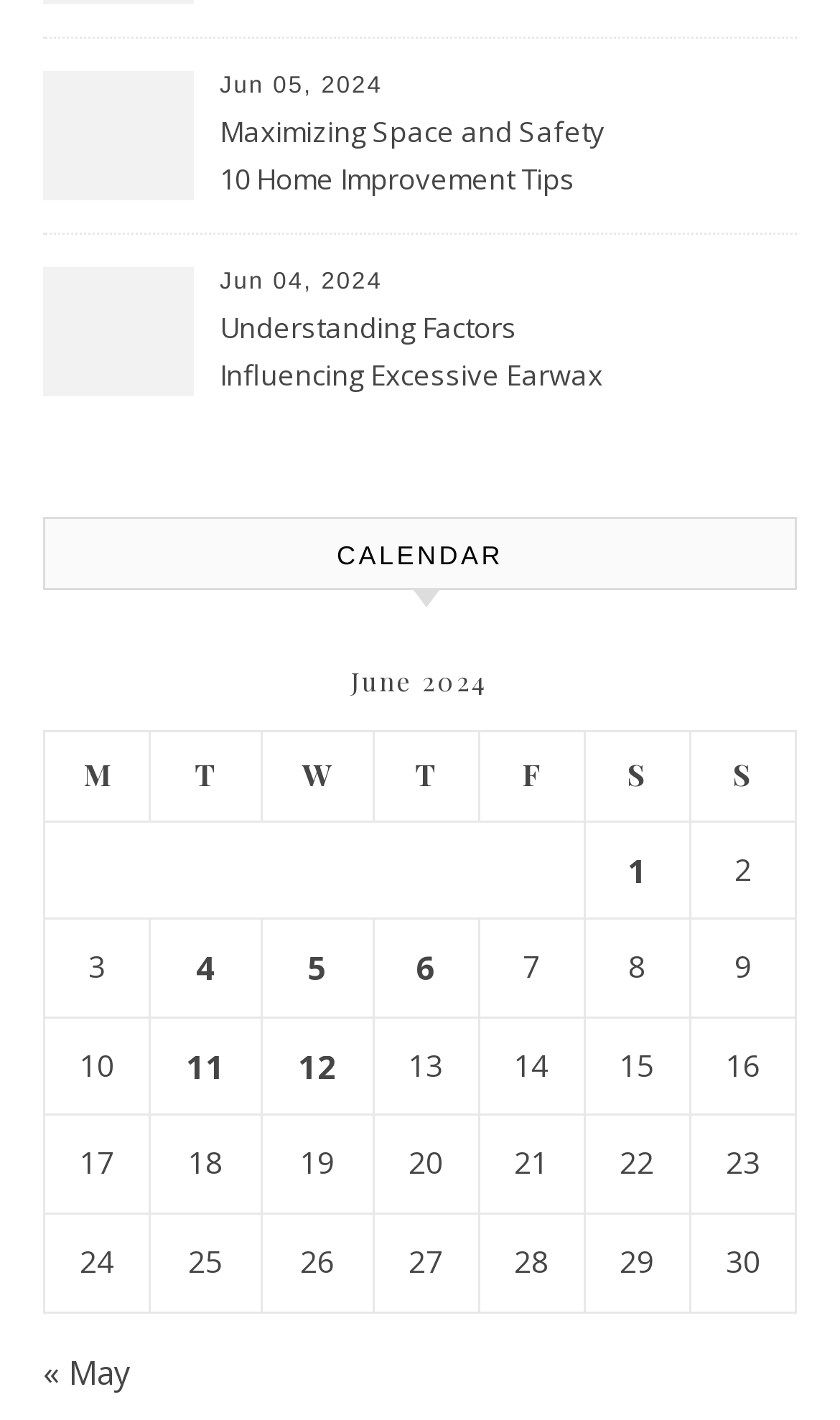What is the previous month in the calendar?
Refer to the image and answer the question using a single word or phrase.

May